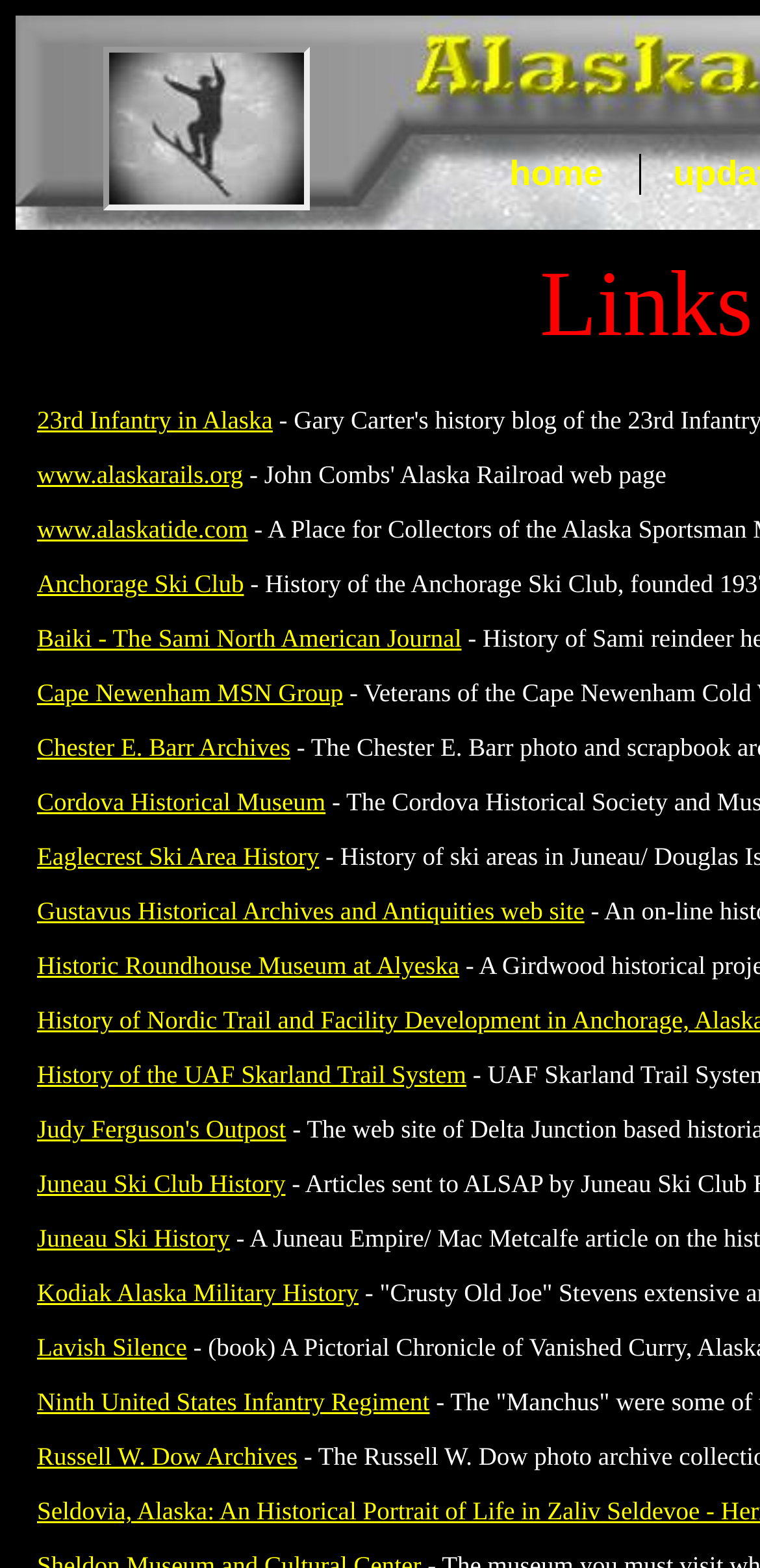Pinpoint the bounding box coordinates of the element to be clicked to execute the instruction: "check the Cape Newenham MSN Group".

[0.049, 0.432, 0.451, 0.451]